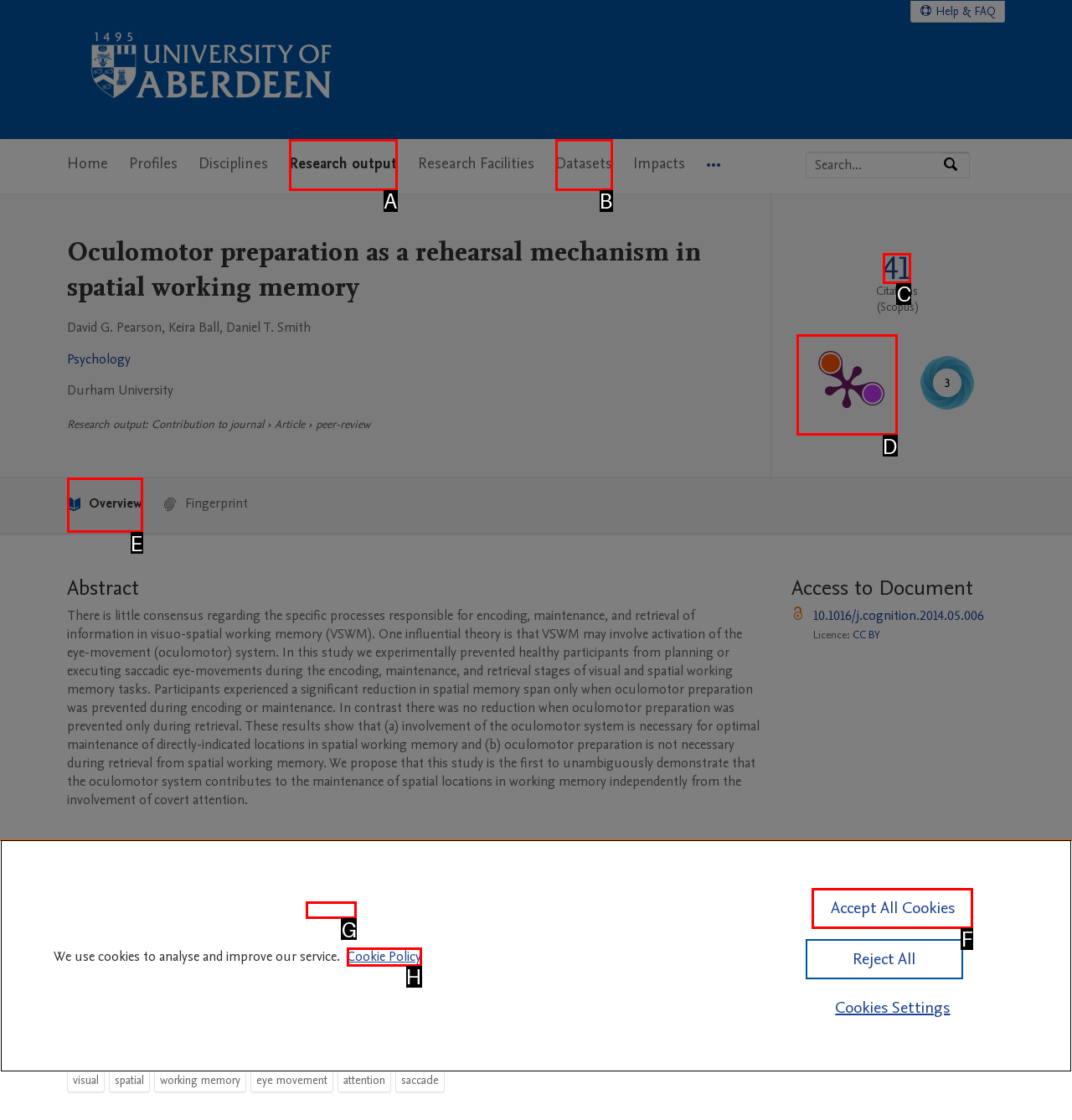Identify the option that best fits this description: Accept All Cookies
Answer with the appropriate letter directly.

F